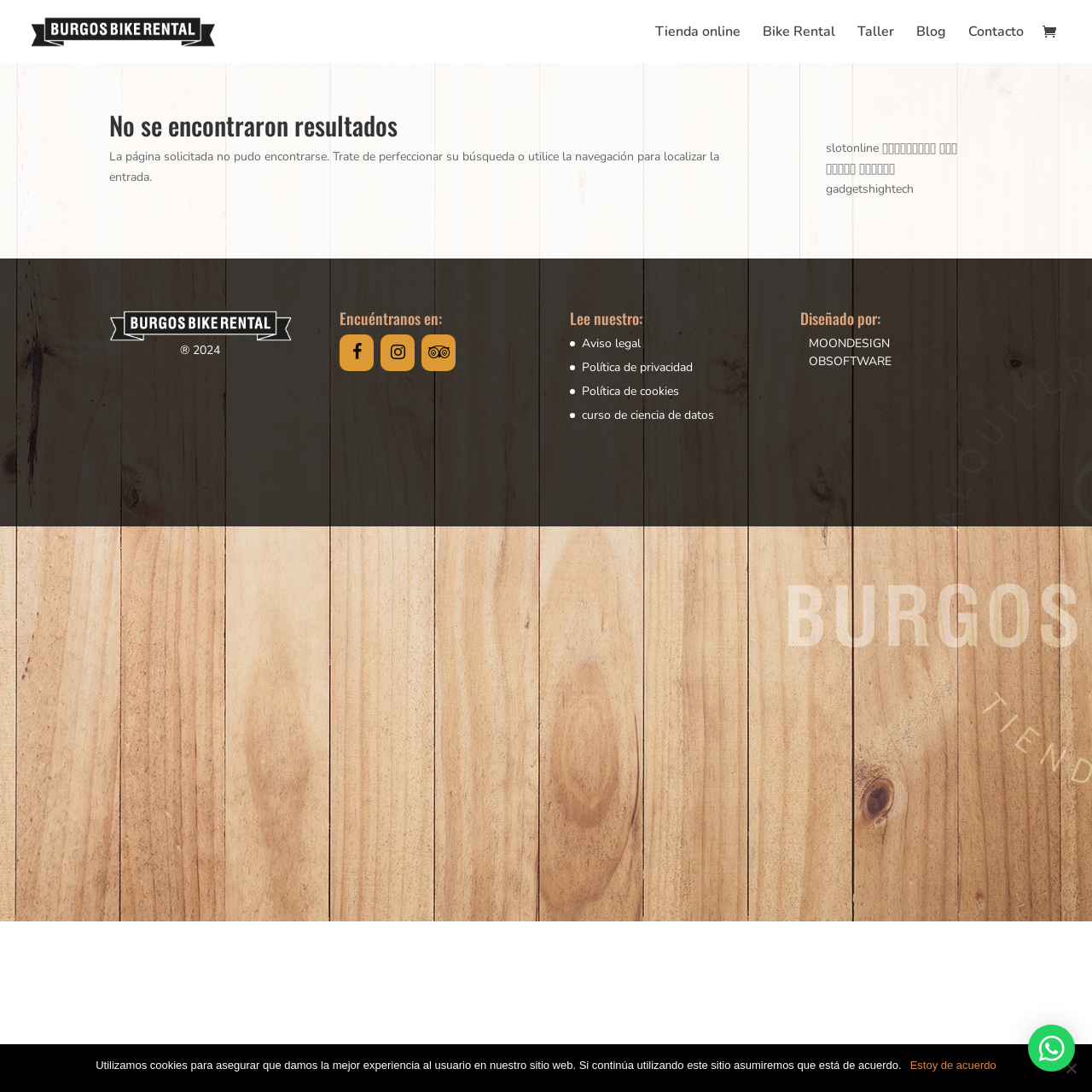Locate the bounding box coordinates of the element that needs to be clicked to carry out the instruction: "read blog". The coordinates should be given as four float numbers ranging from 0 to 1, i.e., [left, top, right, bottom].

[0.839, 0.023, 0.866, 0.058]